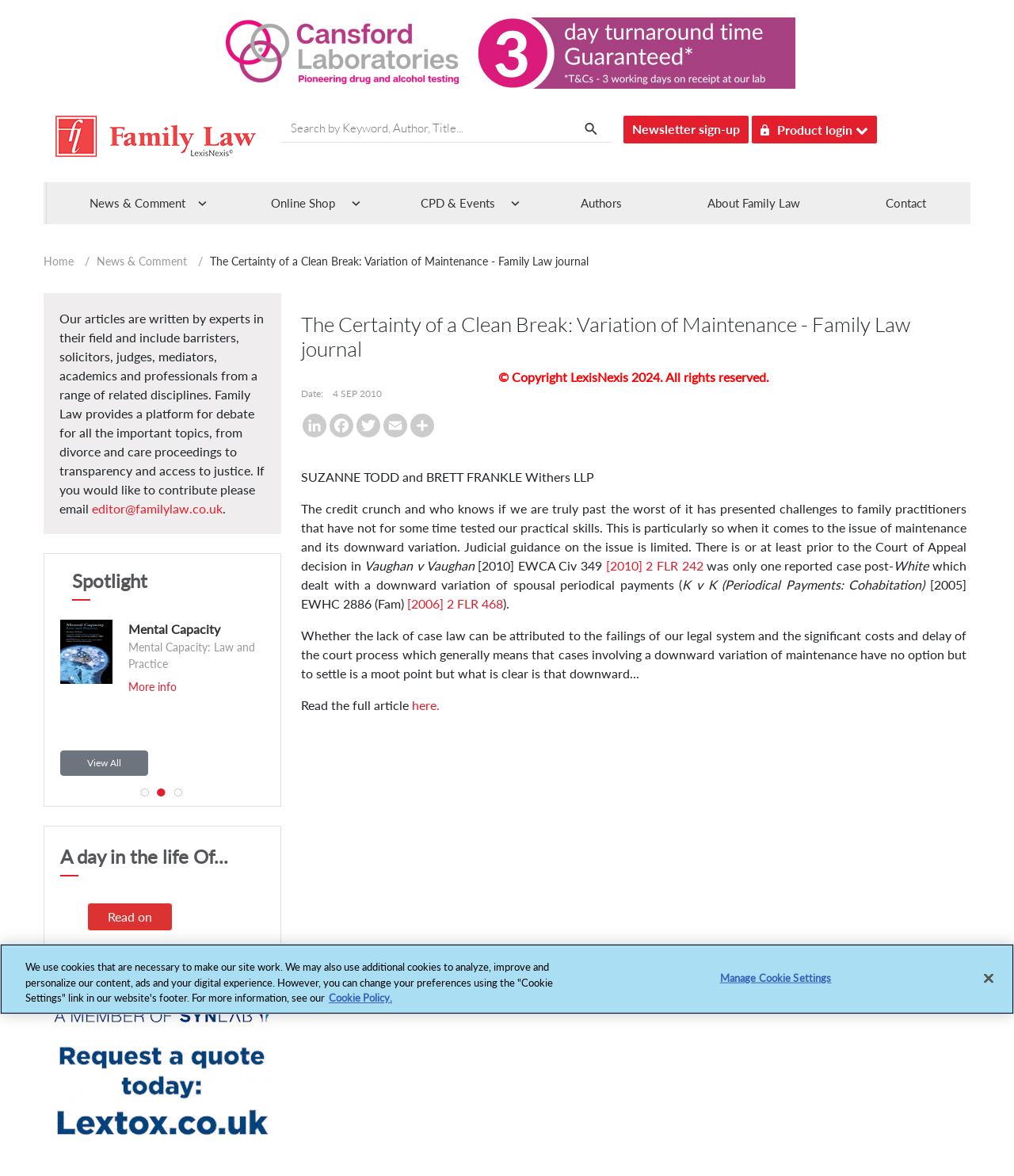Locate the bounding box coordinates of the clickable element to fulfill the following instruction: "Read more about Mental Capacity". Provide the coordinates as four float numbers between 0 and 1 in the format [left, top, right, bottom].

[0.127, 0.578, 0.174, 0.589]